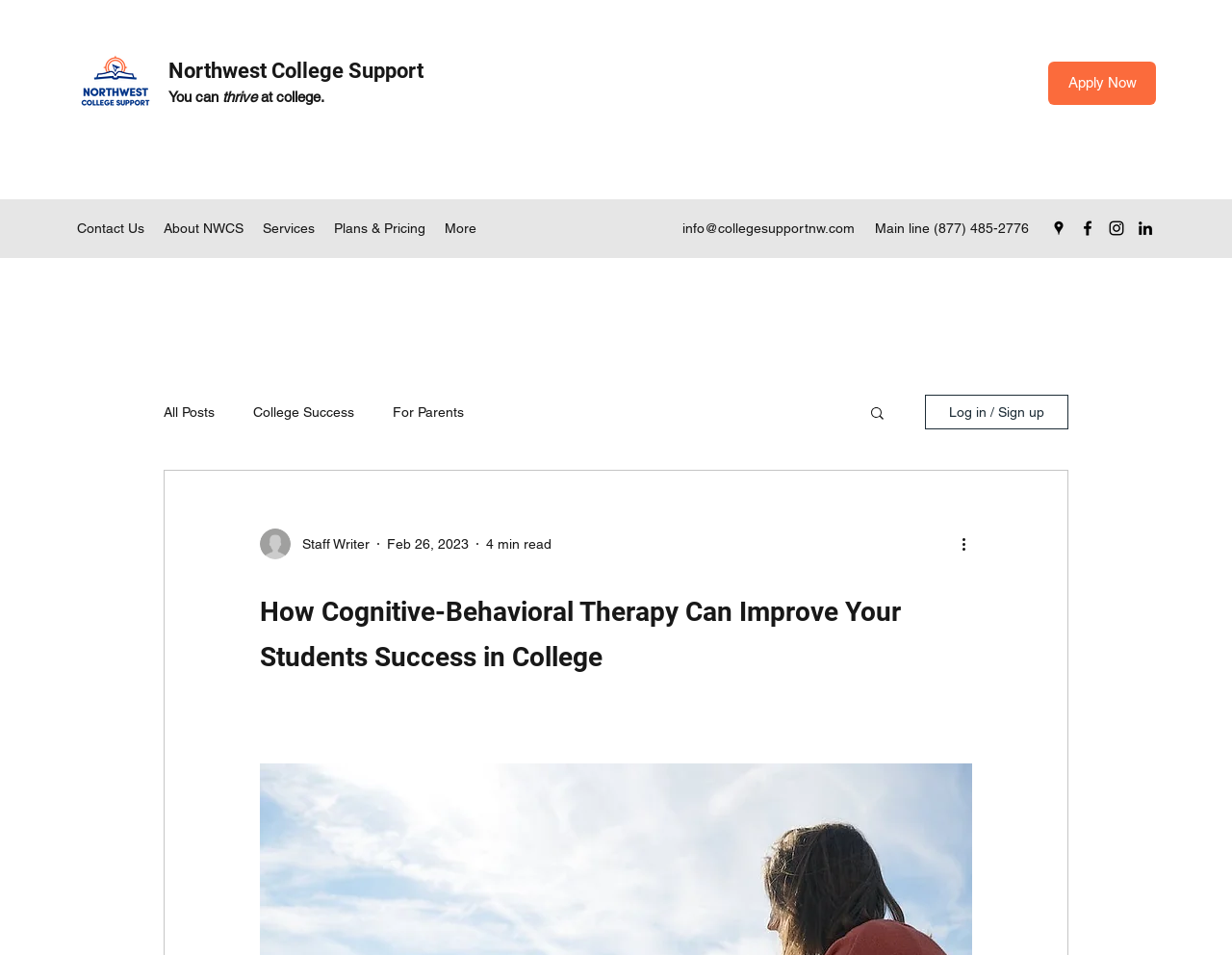Find the bounding box coordinates for the area you need to click to carry out the instruction: "Click the 'Apply Now' button". The coordinates should be four float numbers between 0 and 1, indicated as [left, top, right, bottom].

[0.851, 0.065, 0.938, 0.11]